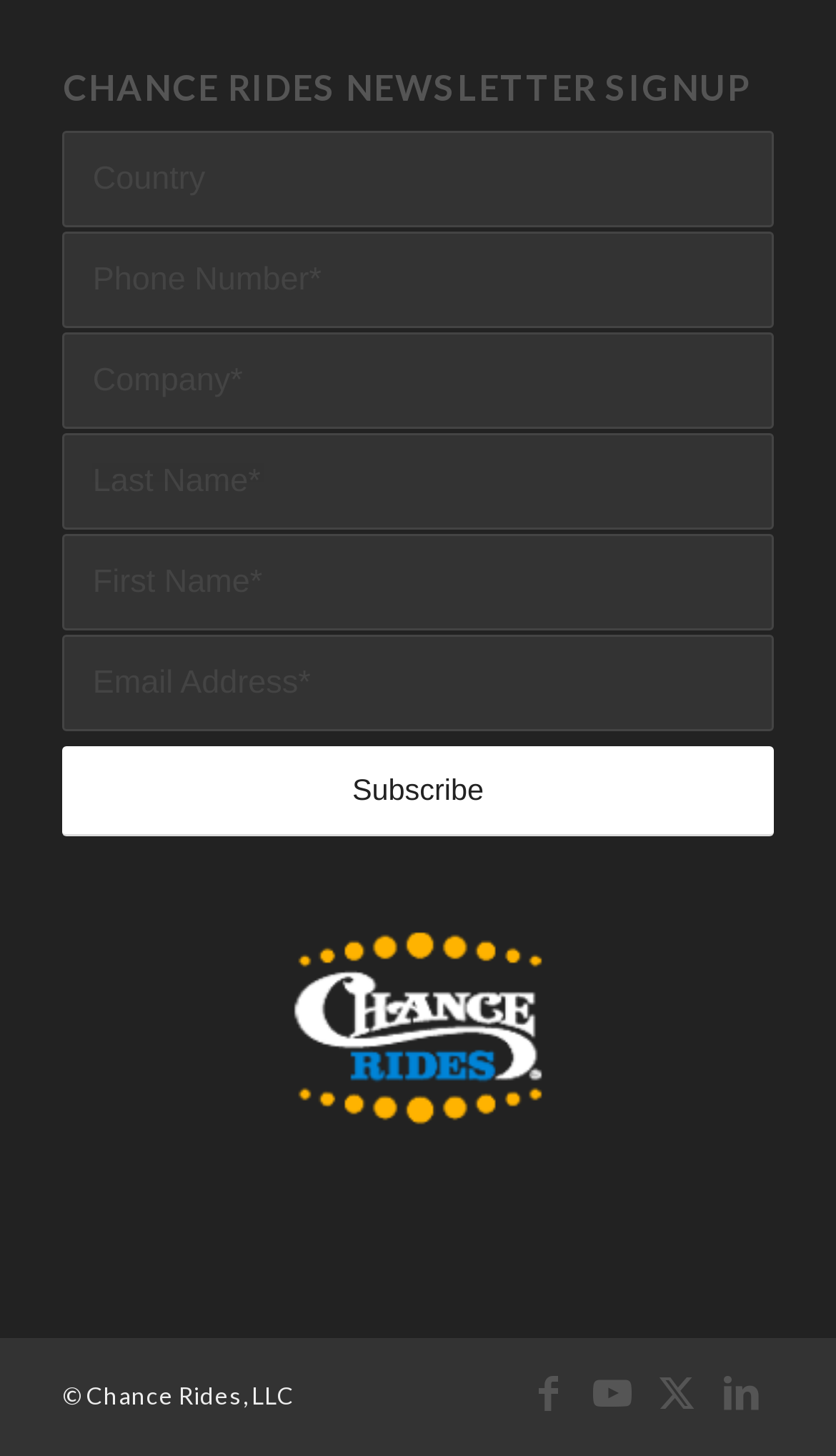What is the company name?
Please look at the screenshot and answer in one word or a short phrase.

Chance Rides, LLC